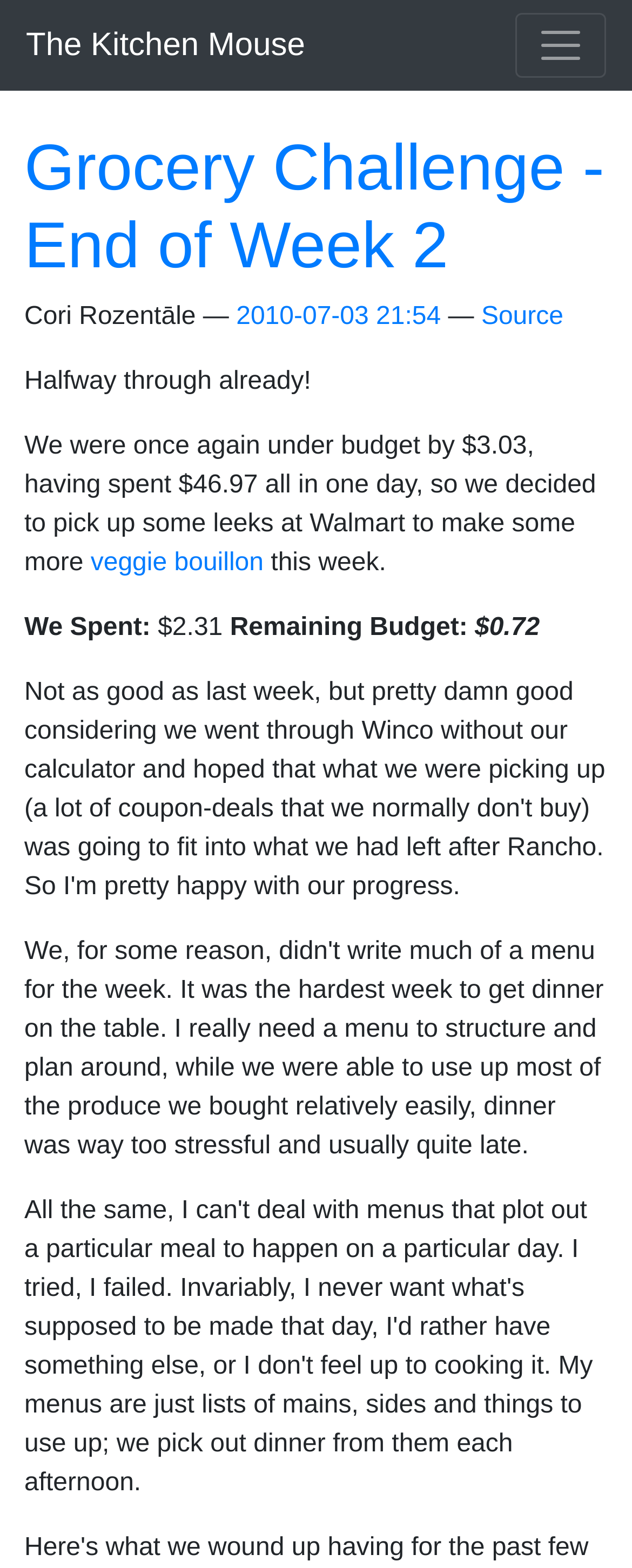What is the author's name?
Please provide a detailed answer to the question.

I found the author's name by looking at the header section of the webpage, where it says 'Cori Rozentāle' below the main heading.